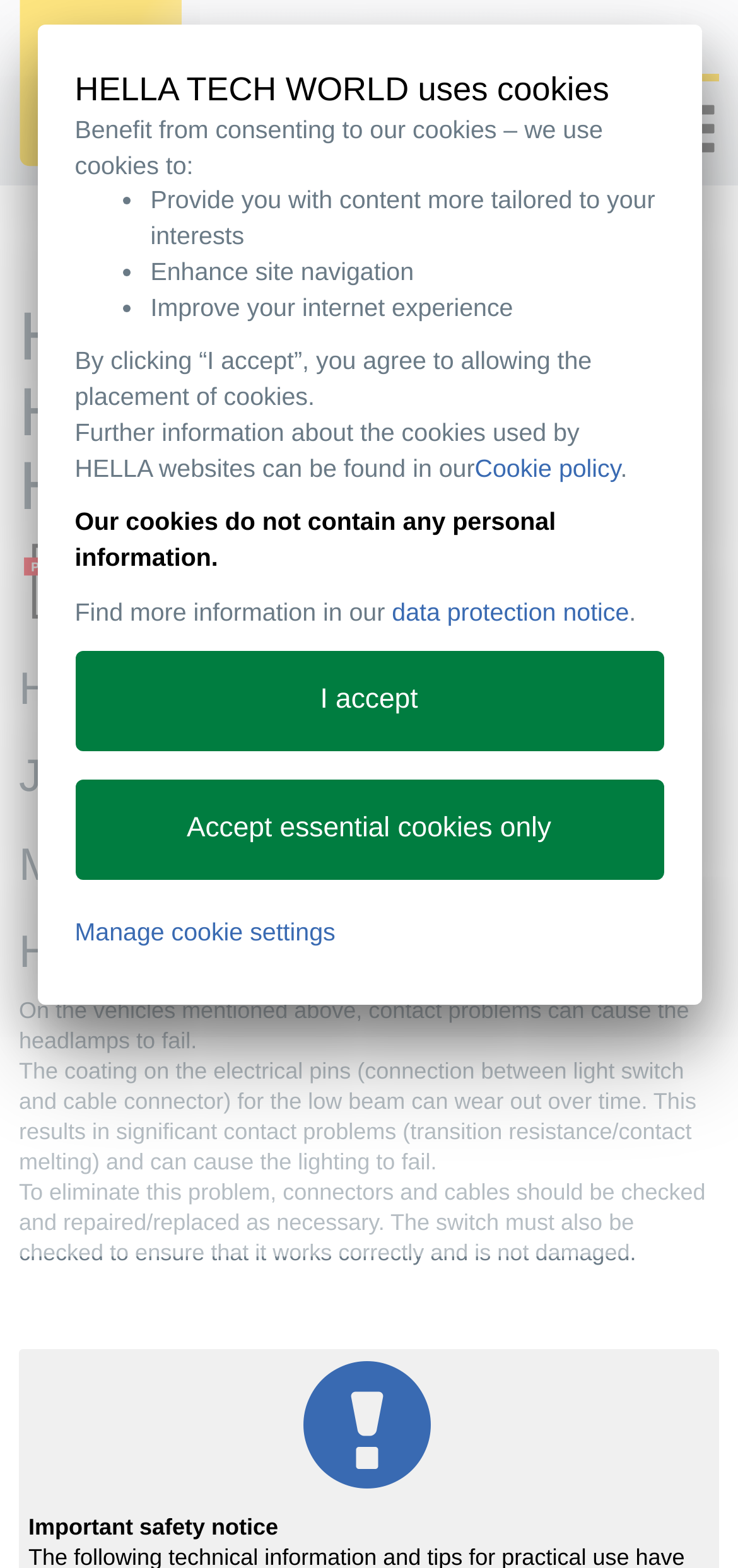Answer the question using only one word or a concise phrase: What is the warning about in the 'Important safety notice' section?

Not specified